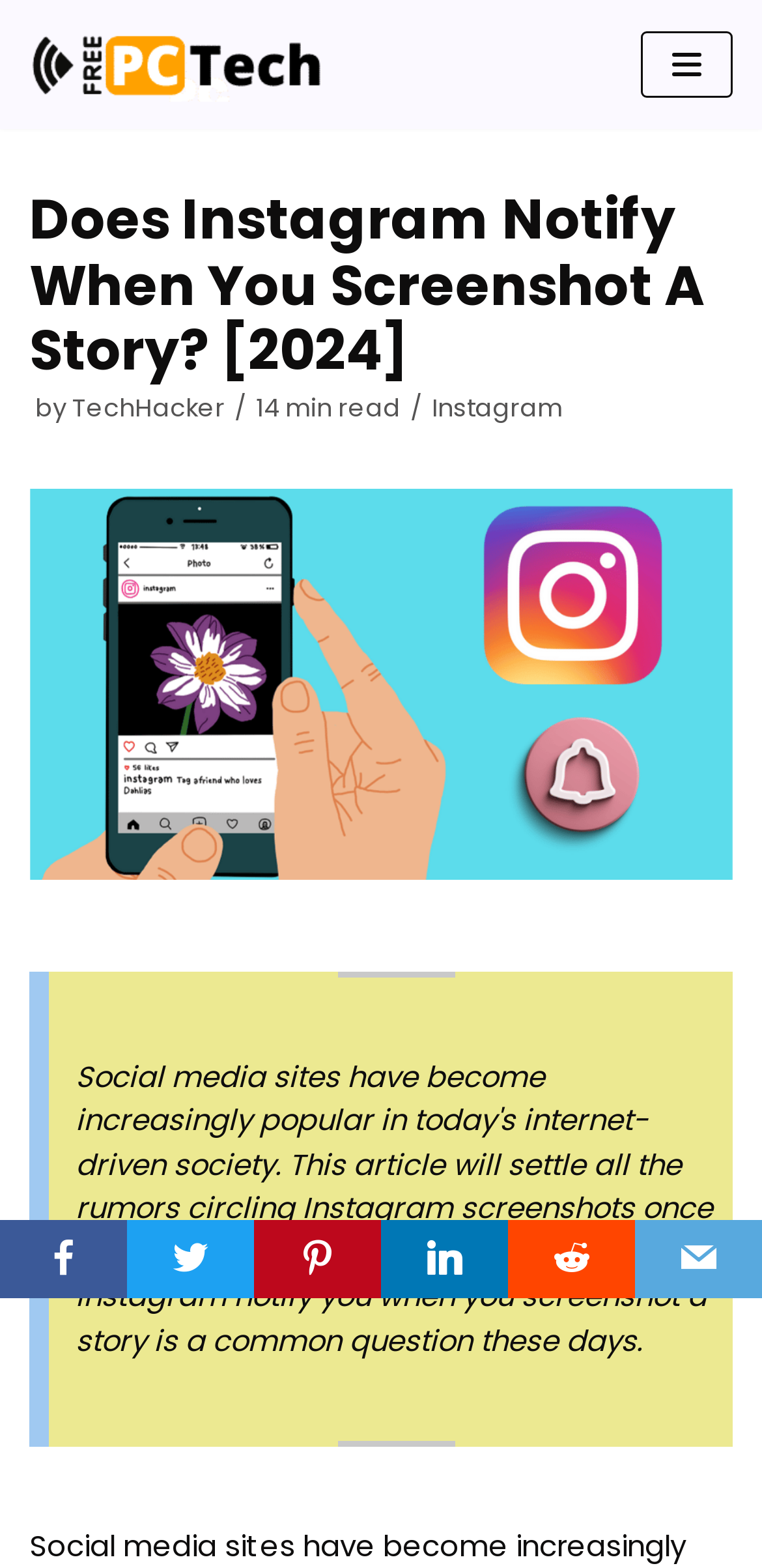Using the provided element description, identify the bounding box coordinates as (top-left x, top-left y, bottom-right x, bottom-right y). Ensure all values are between 0 and 1. Description: Navigation Menu

[0.841, 0.02, 0.961, 0.062]